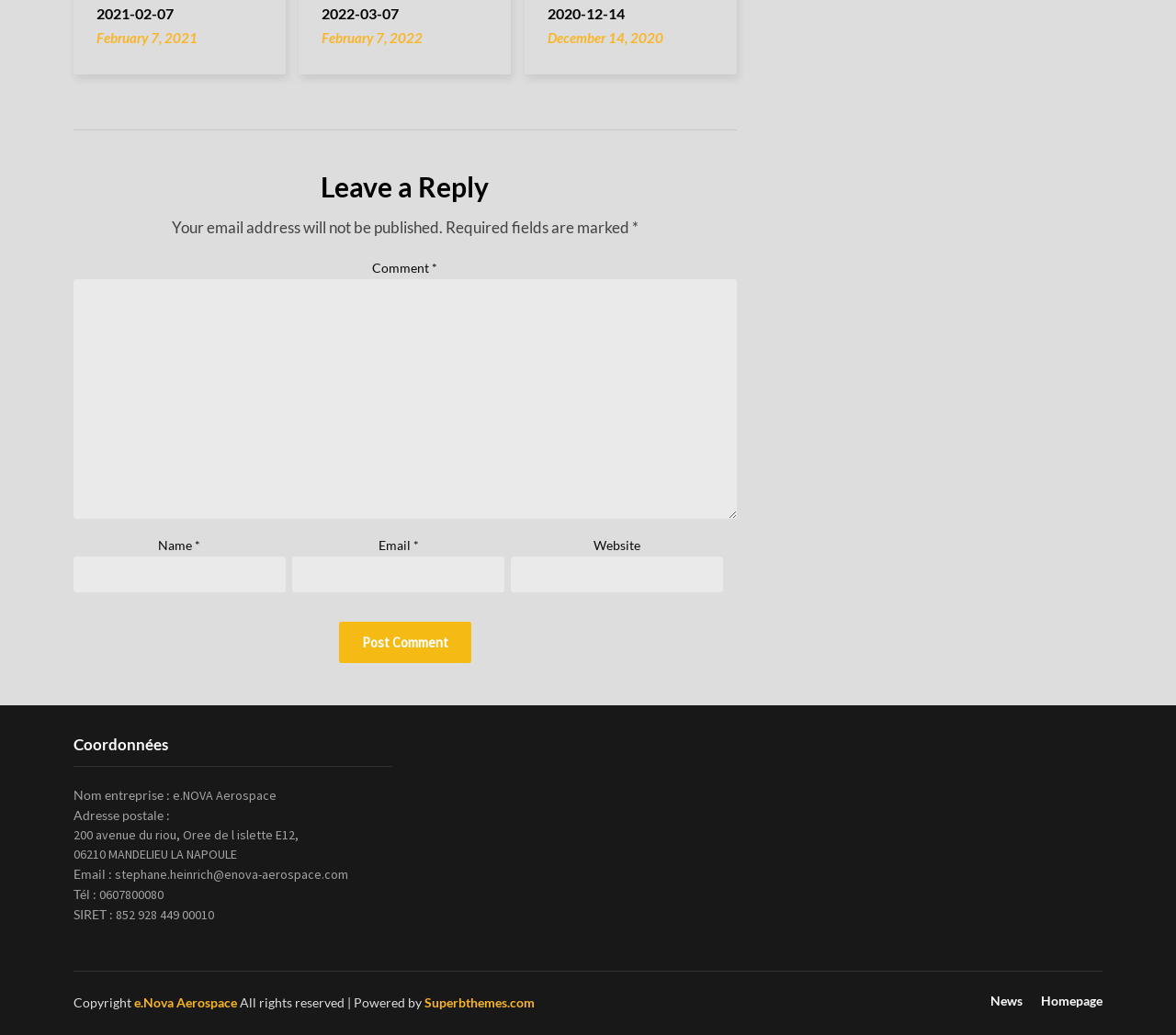Determine the coordinates of the bounding box for the clickable area needed to execute this instruction: "Enter your name in the 'Name' field".

[0.062, 0.538, 0.243, 0.573]